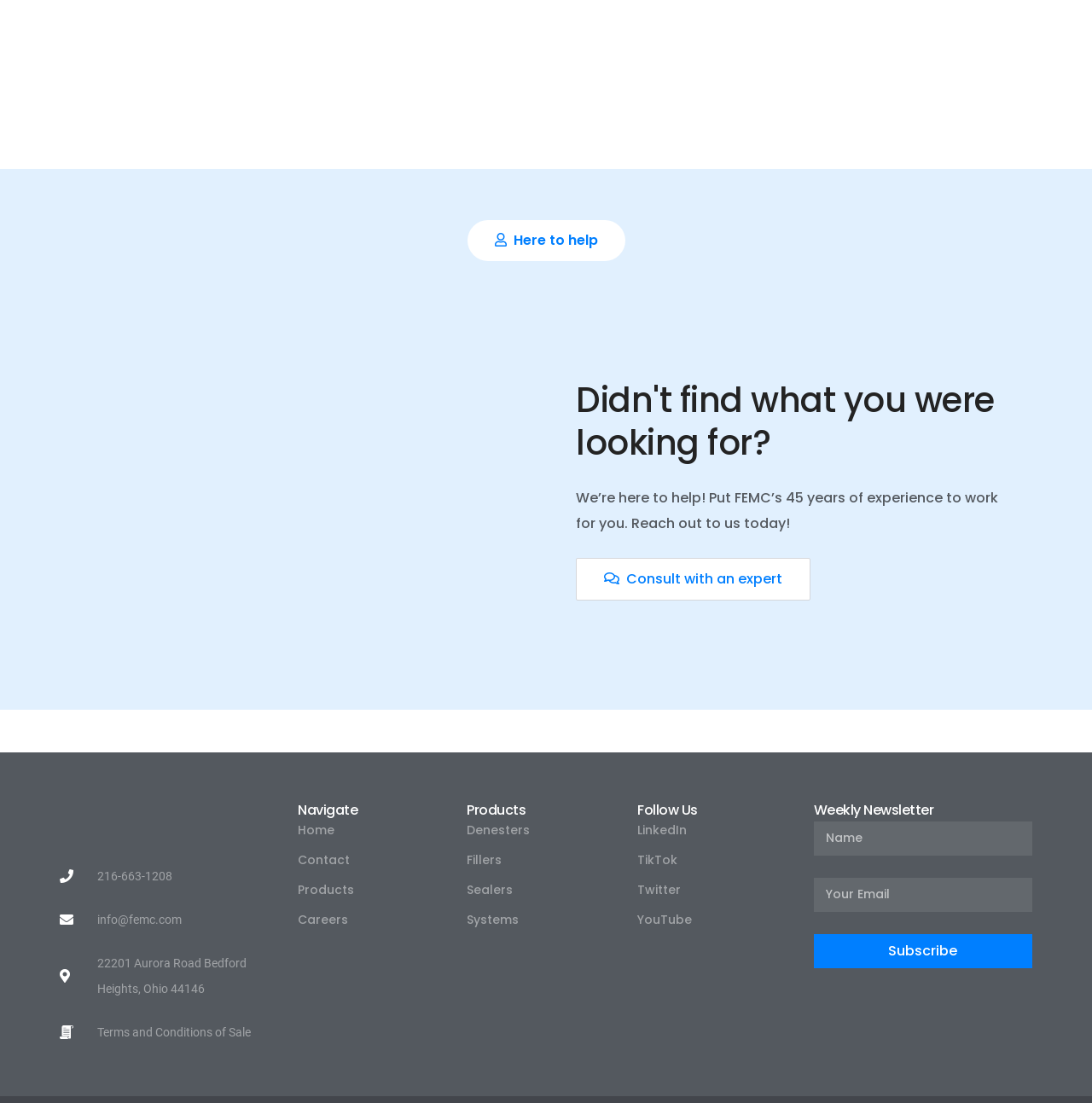Find the bounding box coordinates of the clickable element required to execute the following instruction: "Click on 'Consult with an expert'". Provide the coordinates as four float numbers between 0 and 1, i.e., [left, top, right, bottom].

[0.527, 0.506, 0.742, 0.545]